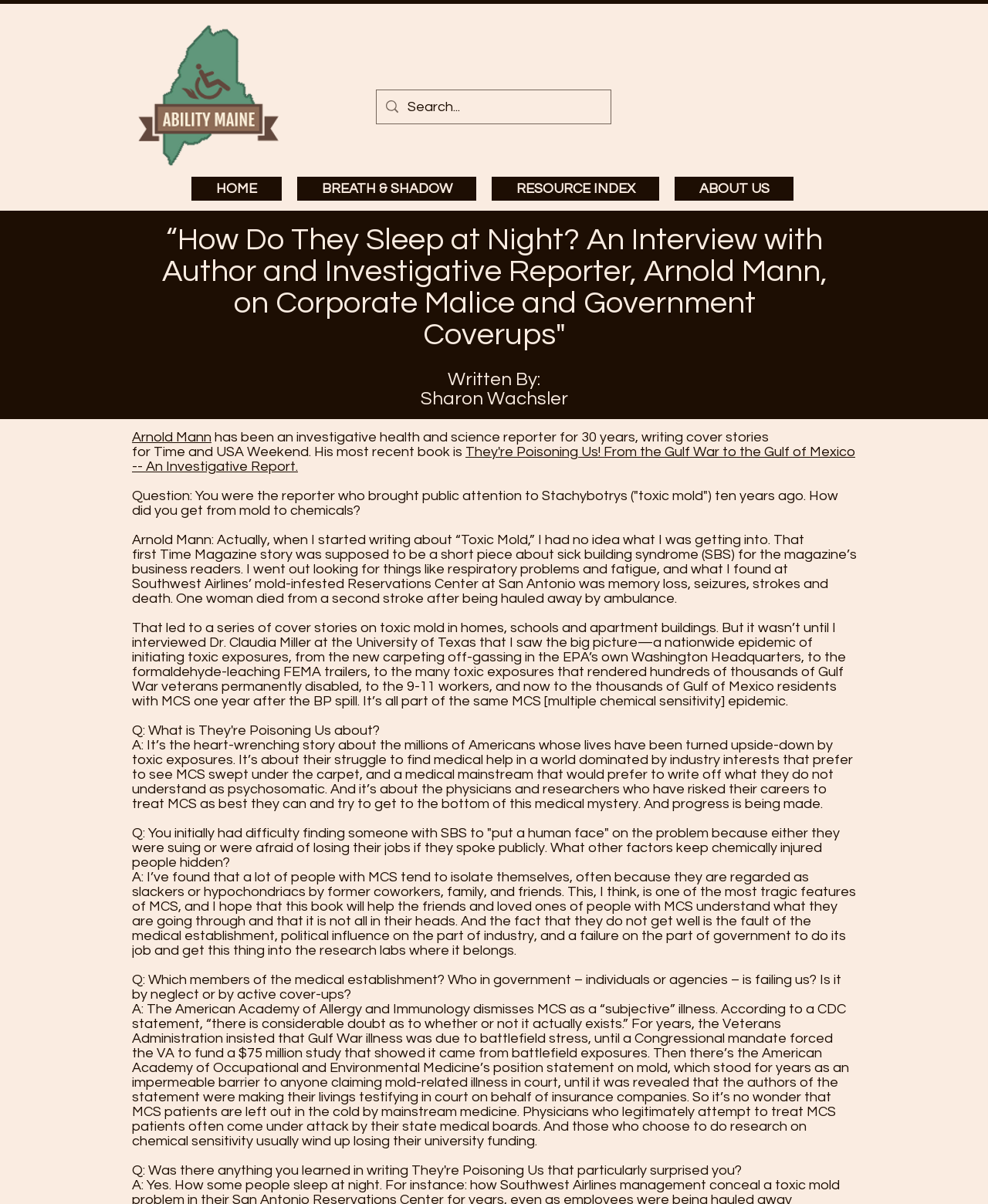Please provide a one-word or short phrase answer to the question:
What is the logo of the organization?

The Ability Maine logo